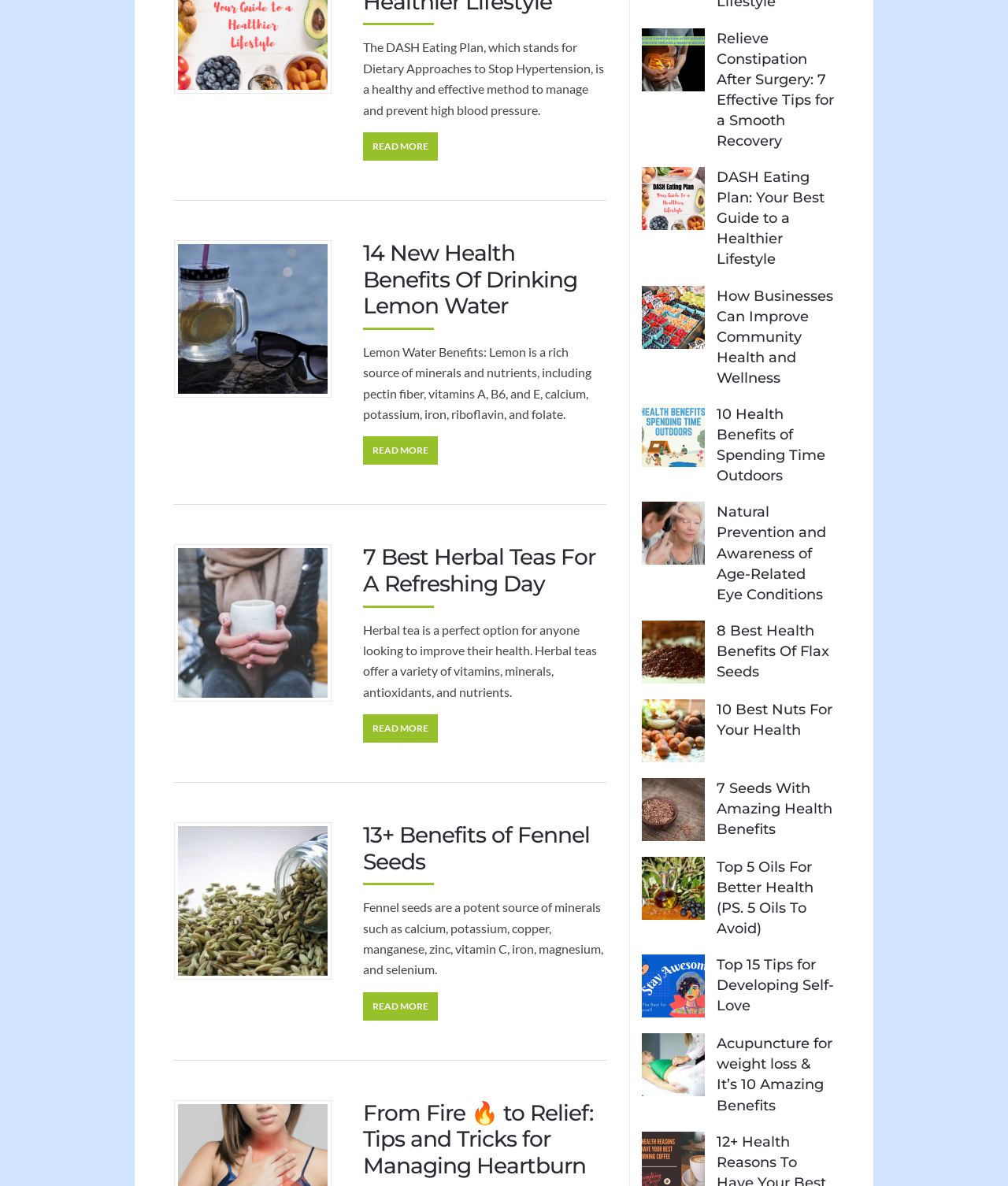Please locate the bounding box coordinates of the element that needs to be clicked to achieve the following instruction: "Discover the 13+ Benefits of Fennel Seeds". The coordinates should be four float numbers between 0 and 1, i.e., [left, top, right, bottom].

[0.177, 0.697, 0.325, 0.823]